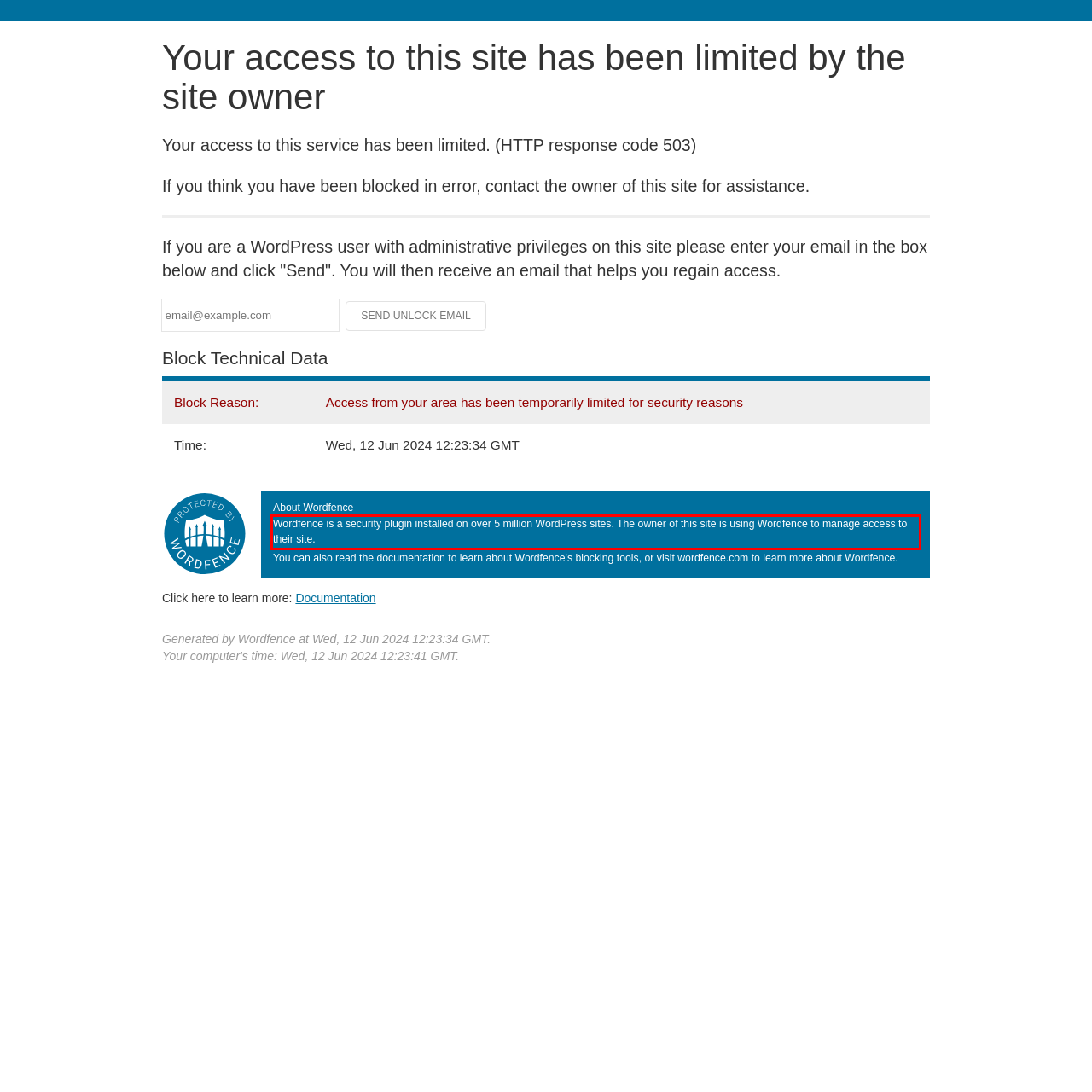Please extract the text content within the red bounding box on the webpage screenshot using OCR.

Wordfence is a security plugin installed on over 5 million WordPress sites. The owner of this site is using Wordfence to manage access to their site.